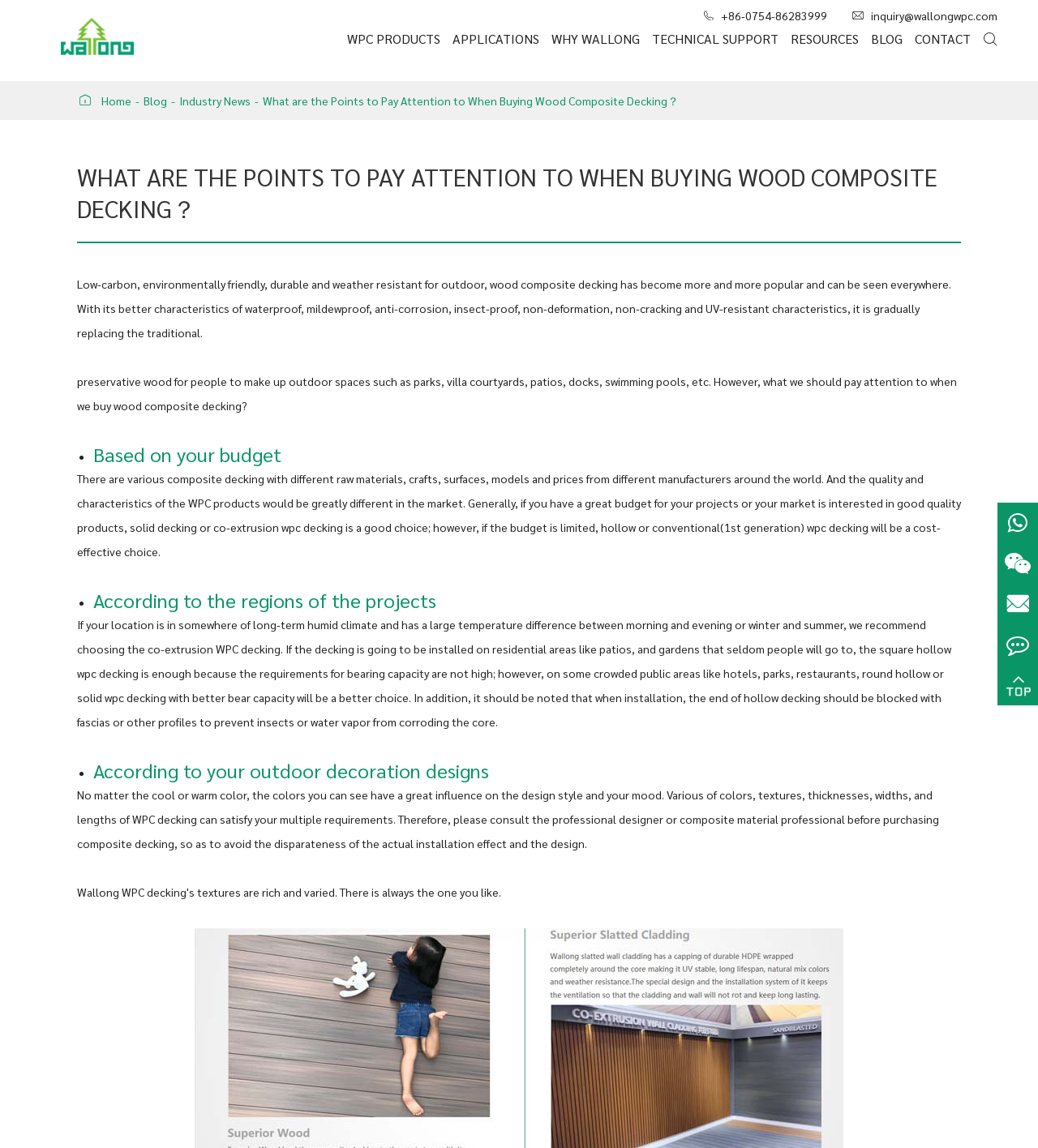What is the company name of the website?
Answer with a single word or short phrase according to what you see in the image.

Shantou Wallong Technology Co., Ltd.